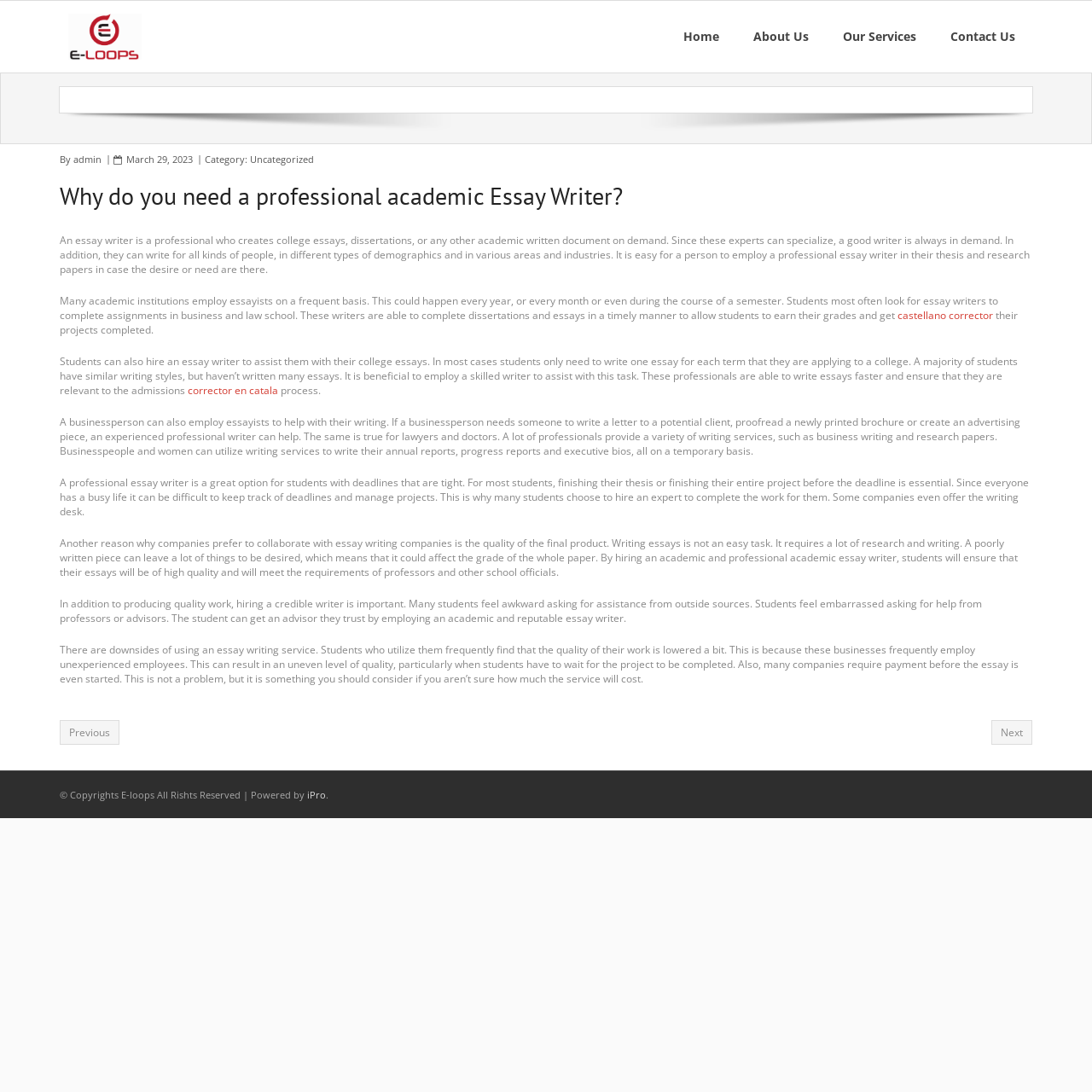Identify the bounding box coordinates for the element you need to click to achieve the following task: "Click on Contact Us". Provide the bounding box coordinates as four float numbers between 0 and 1, in the form [left, top, right, bottom].

[0.855, 0.001, 0.945, 0.066]